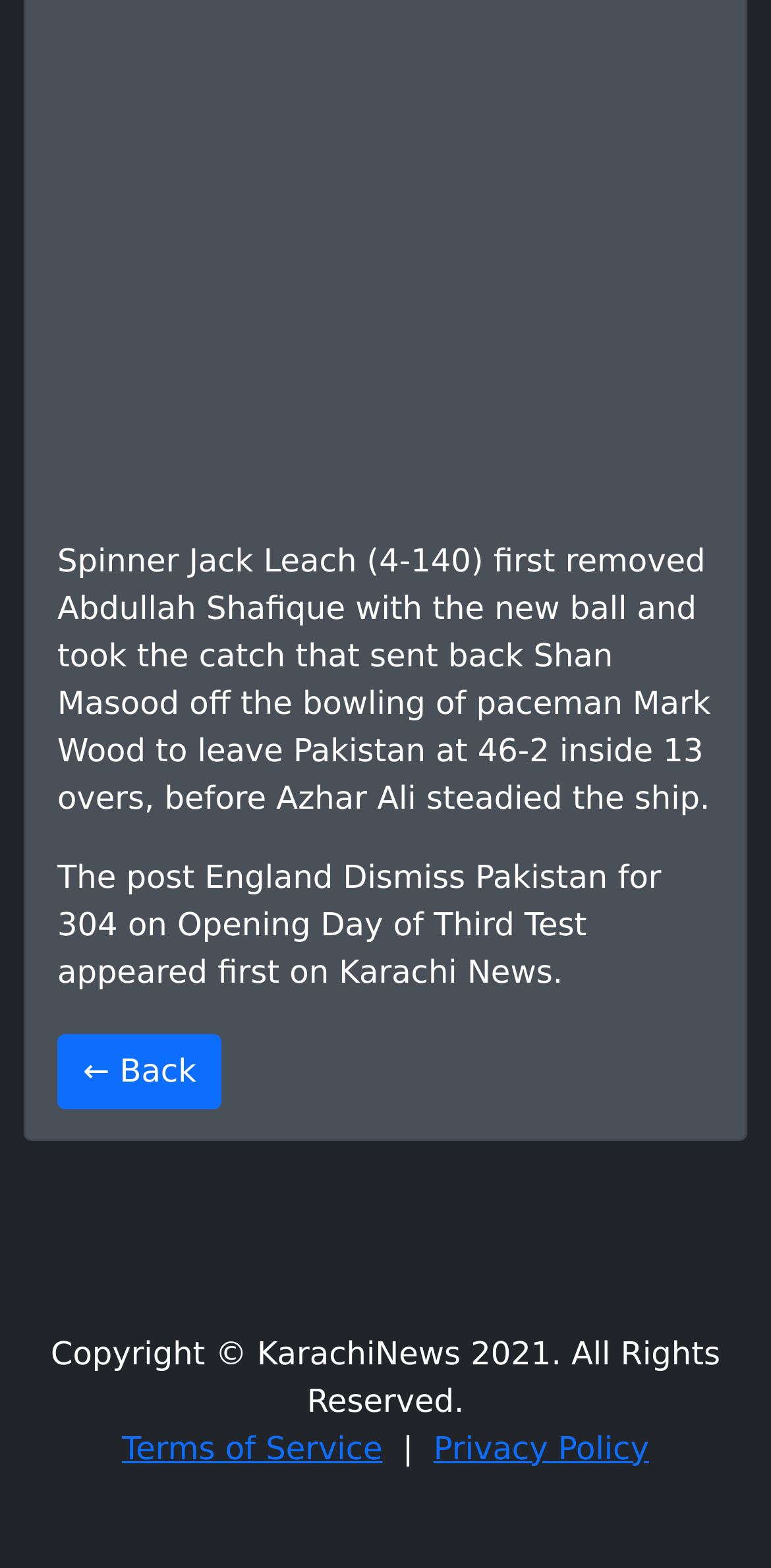Use a single word or phrase to answer this question: 
What is the title of the news article?

England Dismiss Pakistan for 304 on Opening Day of Third Test